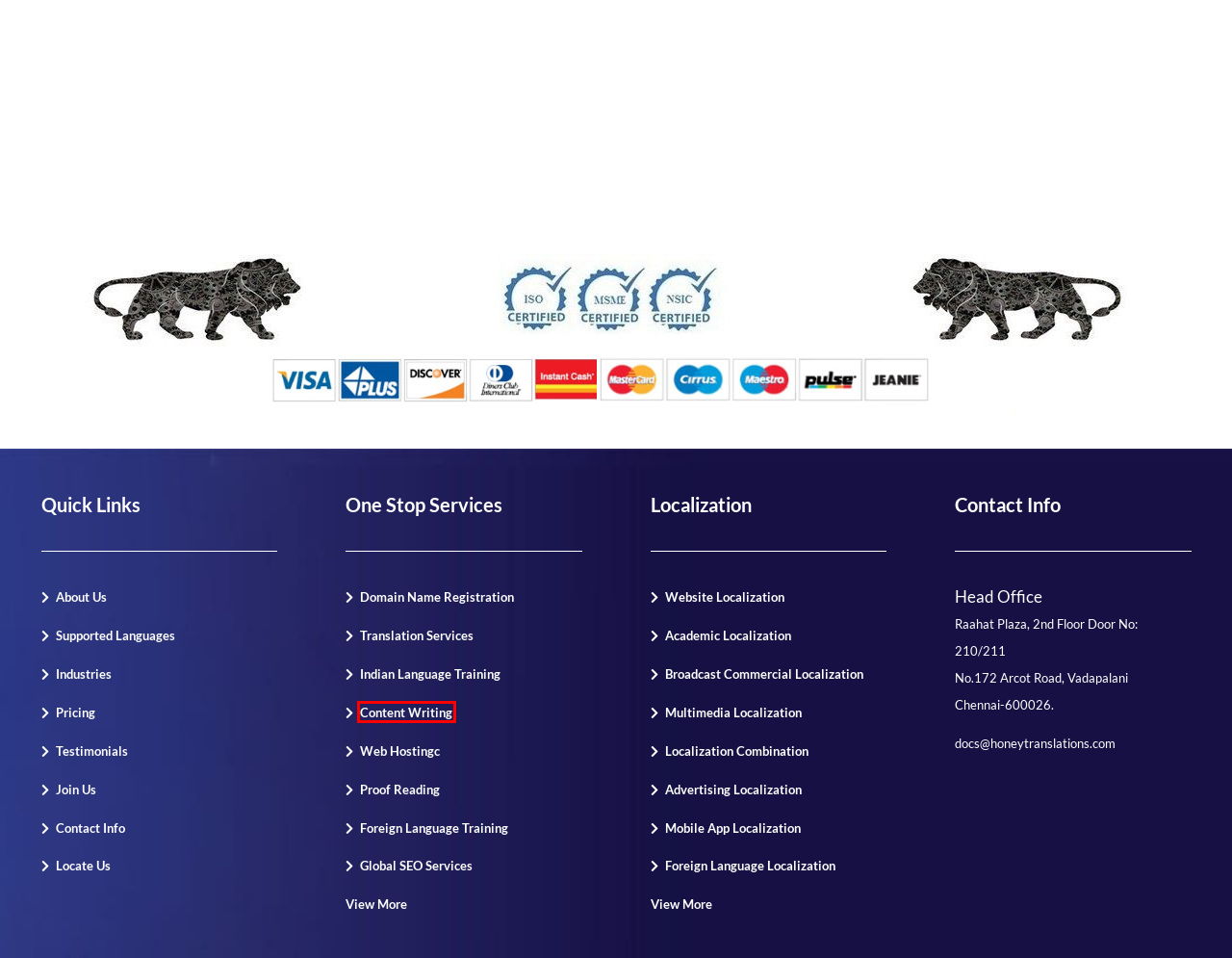You have a screenshot of a webpage with a red bounding box around an element. Choose the best matching webpage description that would appear after clicking the highlighted element. Here are the candidates:
A. Best, Affordable, Reliable Professional Translation Services
B. #1 Foreign language training institute in Chennai
C. Join Us – Honey Translations Services
D. Trusted Global SEO Service Provider in Chennai
E. Superior Content Writing Services in Chennai
F. Certified and Professional Mobile App Localizers in Chennai
G. No.1 and excellent online proofreading services in India and Chennai
H. Affordable domain name registration

E